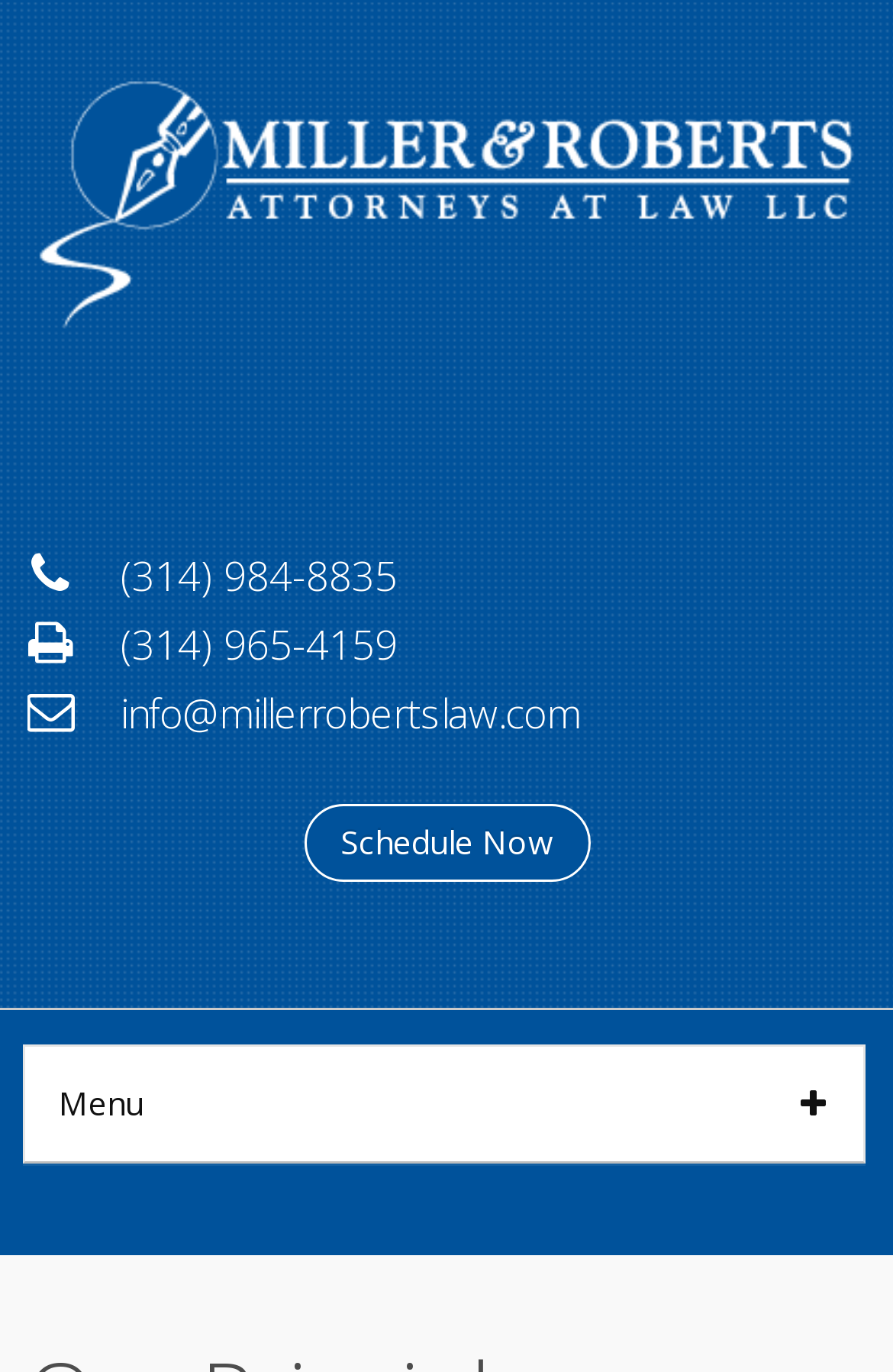Please provide a short answer using a single word or phrase for the question:
What is the email address of Miller & Roberts Law?

info@millerrobertslaw.com